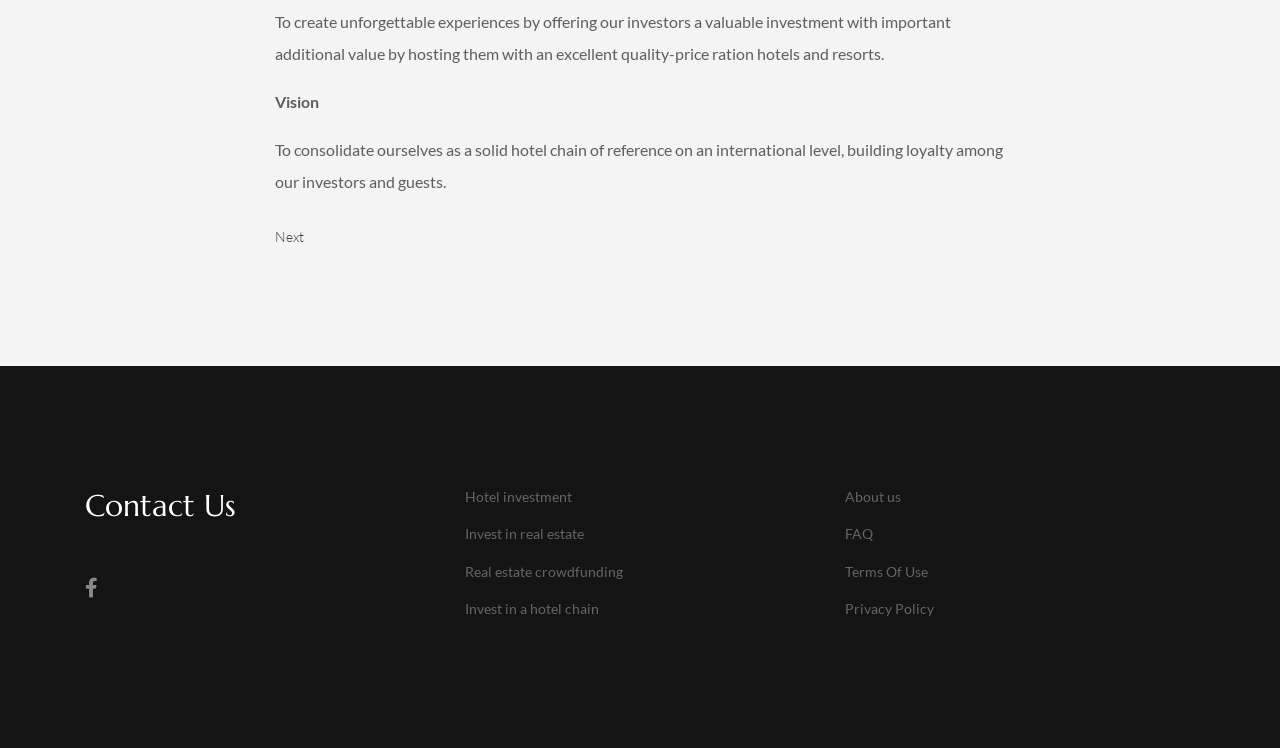Identify the bounding box coordinates of the region that needs to be clicked to carry out this instruction: "Read about the company's vision". Provide these coordinates as four float numbers ranging from 0 to 1, i.e., [left, top, right, bottom].

[0.215, 0.123, 0.249, 0.148]